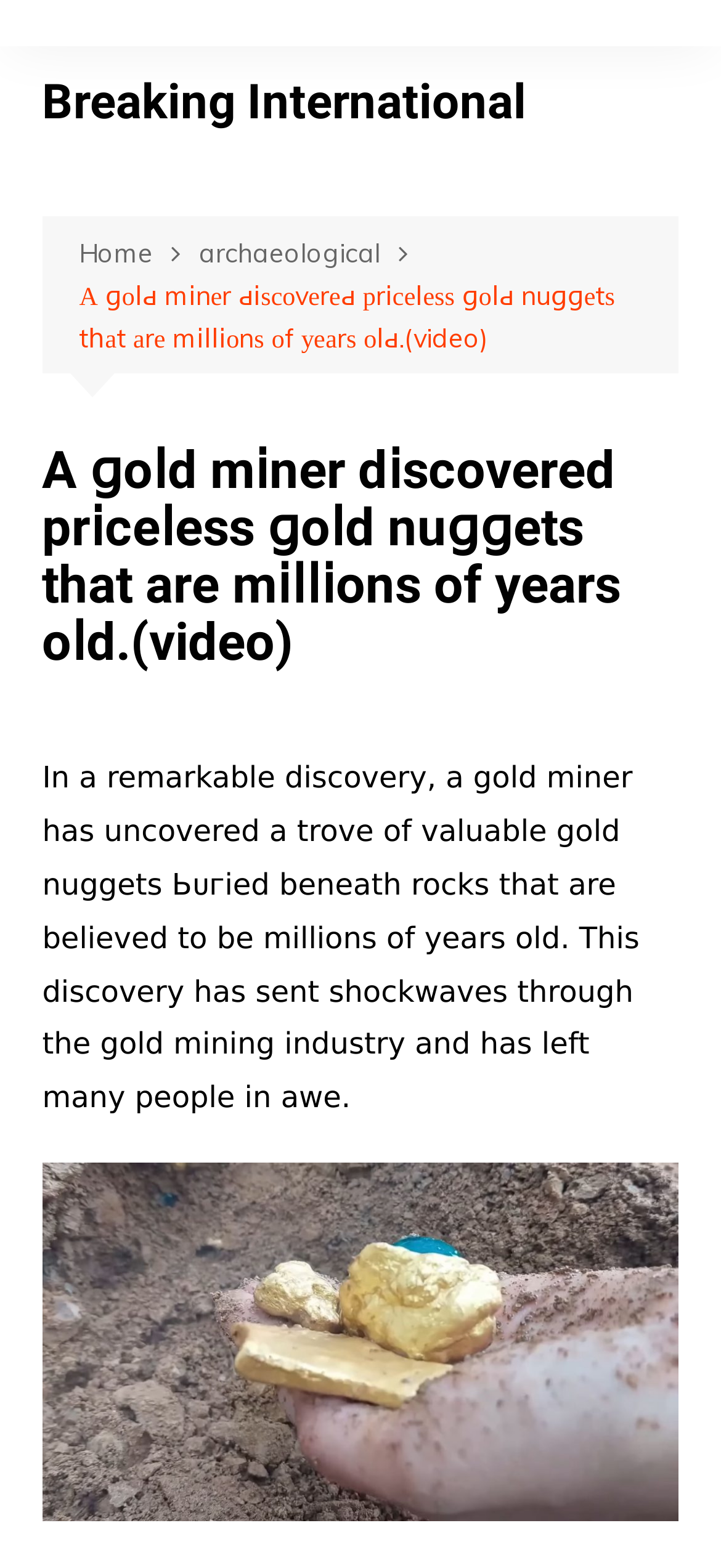Use a single word or phrase to answer the following:
What type of content is available on the webpage?

Video